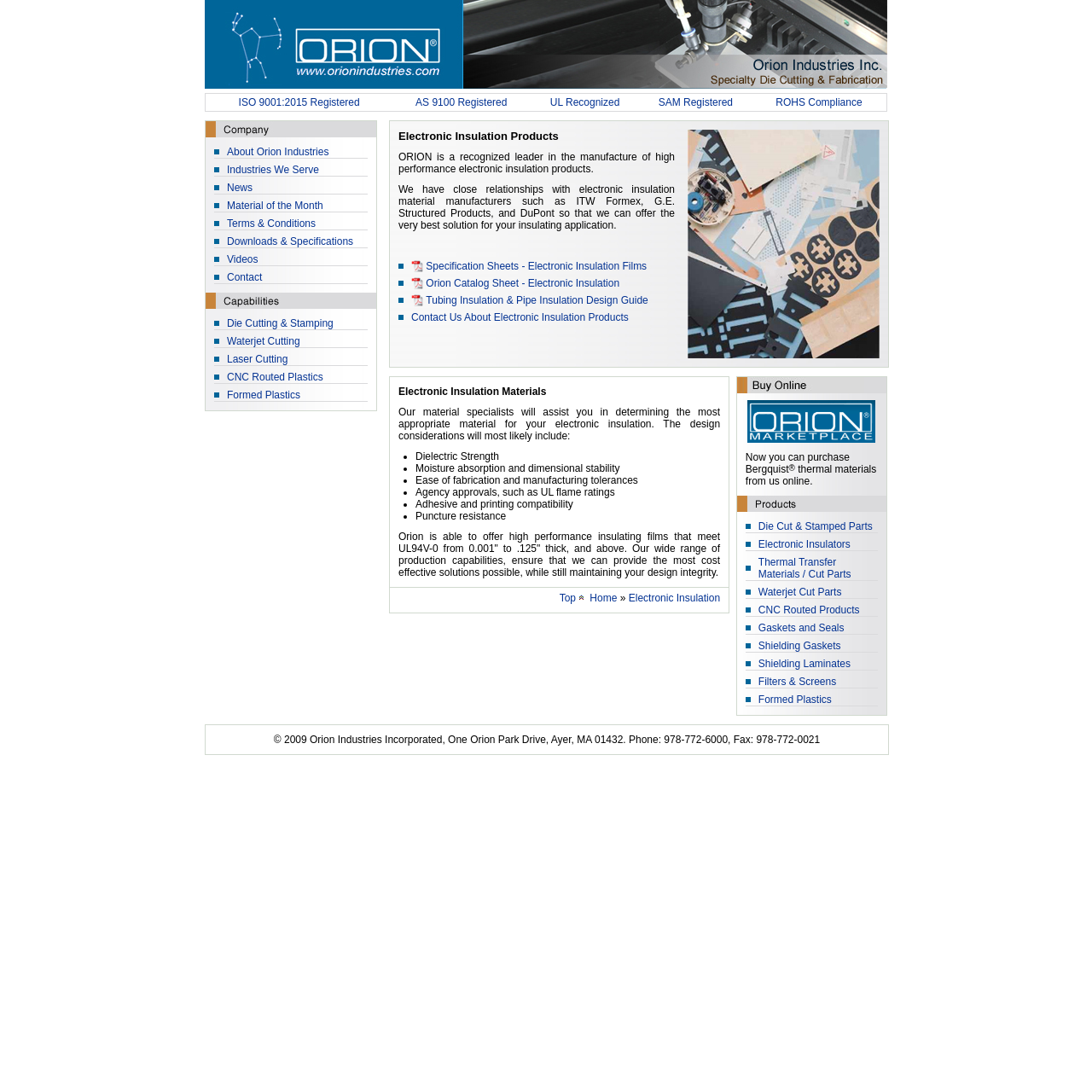What is the company's phone number?
Using the image as a reference, answer the question with a short word or phrase.

978-772-6000